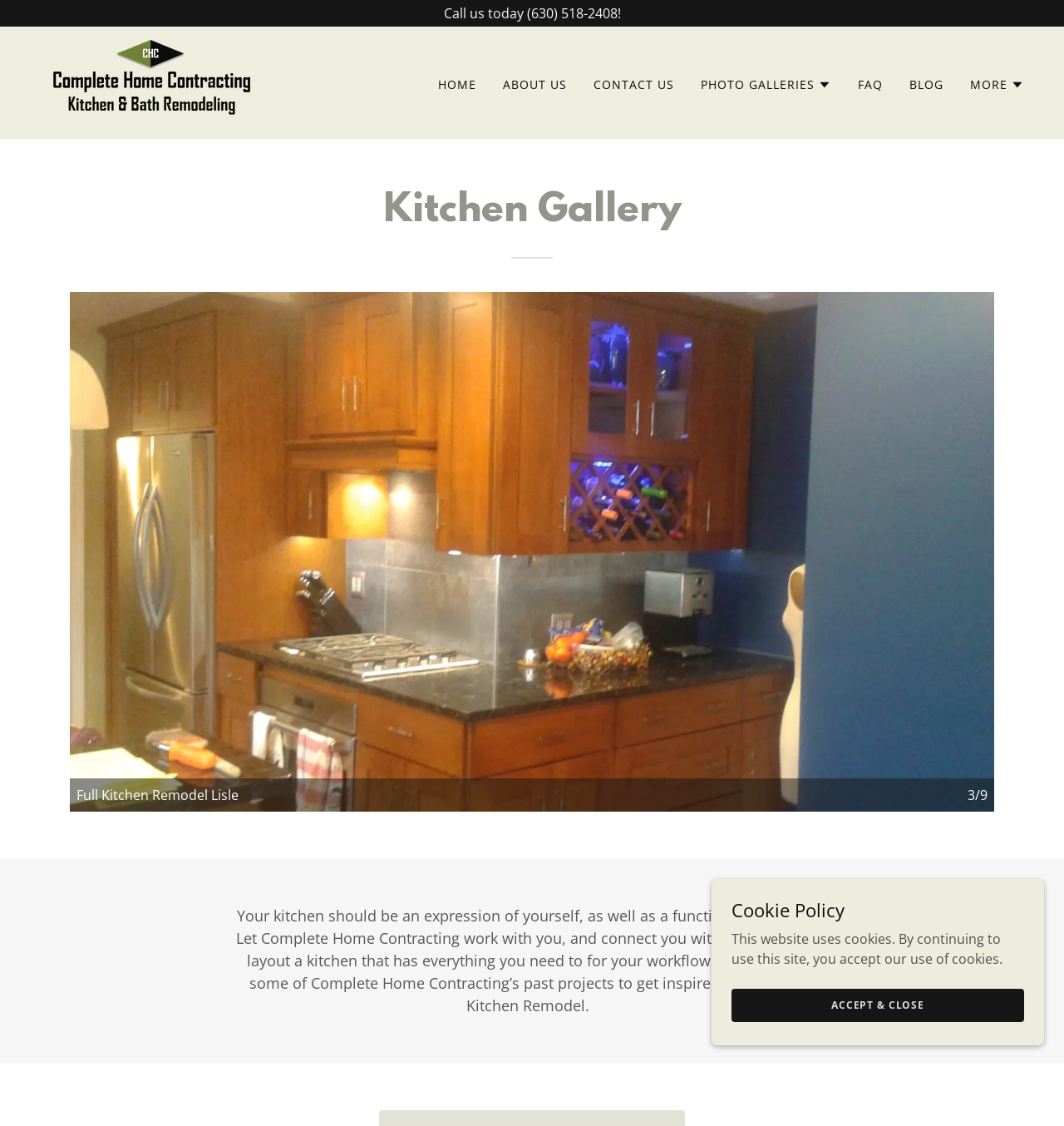Identify the bounding box coordinates of the section to be clicked to complete the task described by the following instruction: "View PHOTO GALLERIES". The coordinates should be four float numbers between 0 and 1, formatted as [left, top, right, bottom].

[0.659, 0.066, 0.781, 0.084]